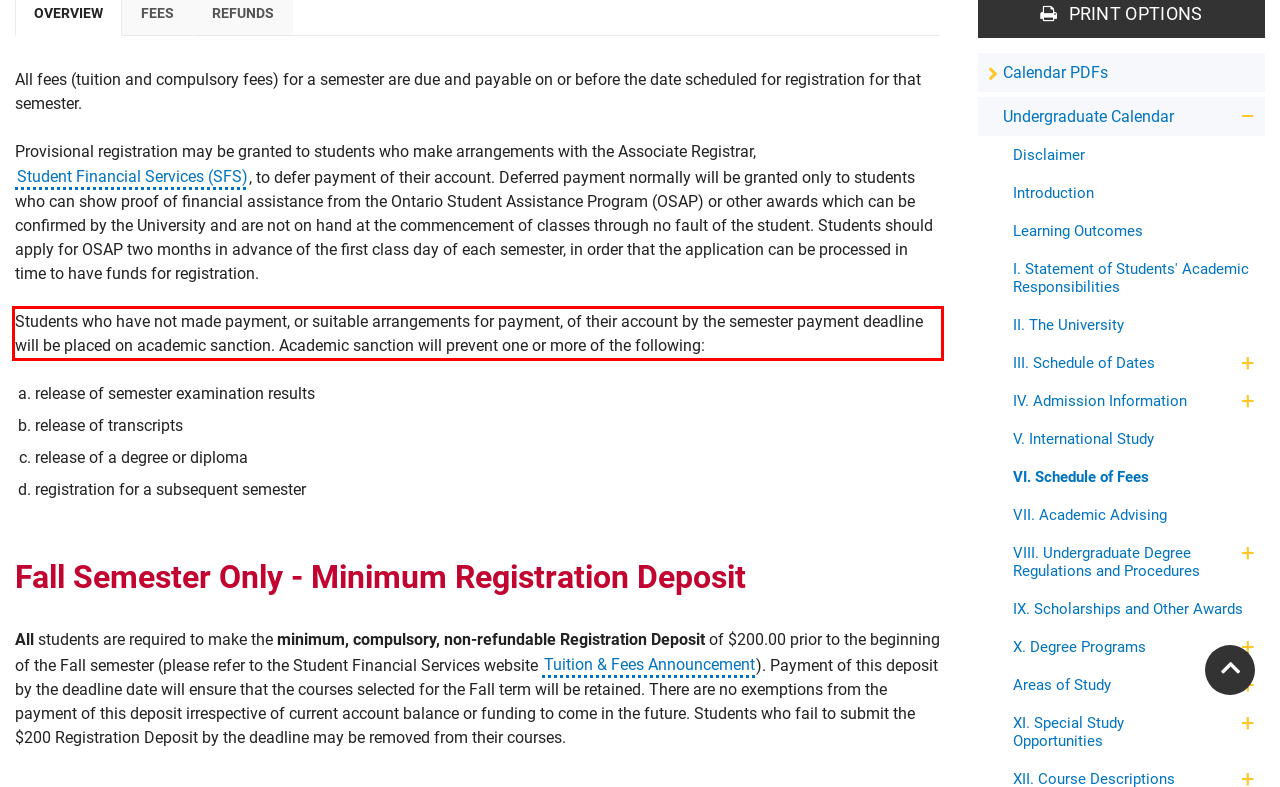Please recognize and transcribe the text located inside the red bounding box in the webpage image.

Students who have not made payment, or suitable arrangements for payment, of their account by the semester payment deadline will be placed on academic sanction. Academic sanction will prevent one or more of the following: